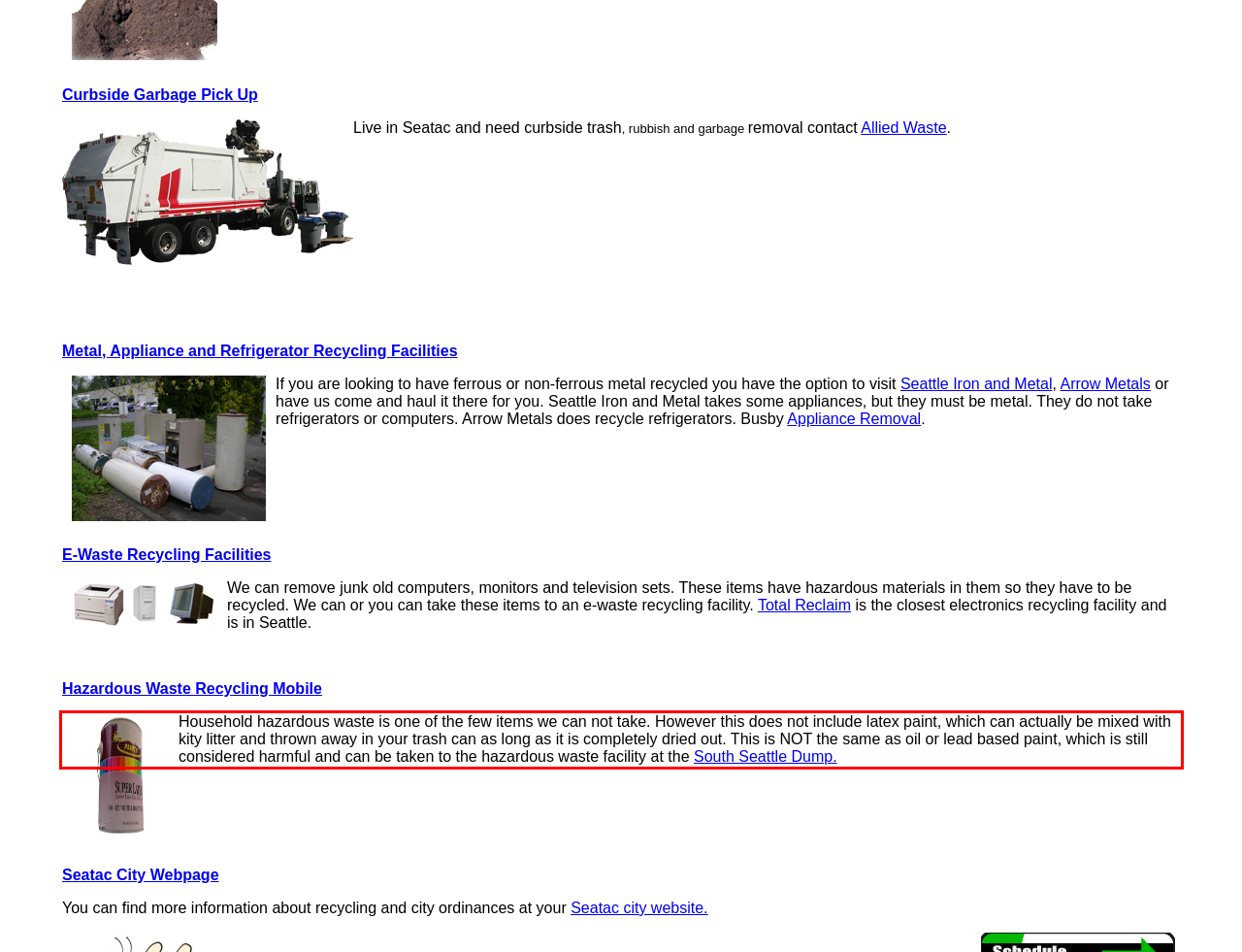Within the screenshot of a webpage, identify the red bounding box and perform OCR to capture the text content it contains.

Household hazardous waste is one of the few items we can not take. However this does not include latex paint, which can actually be mixed with kity litter and thrown away in your trash can as long as it is completely dried out. This is NOT the same as oil or lead based paint, which is still considered harmful and can be taken to the hazardous waste facility at the South Seattle Dump.